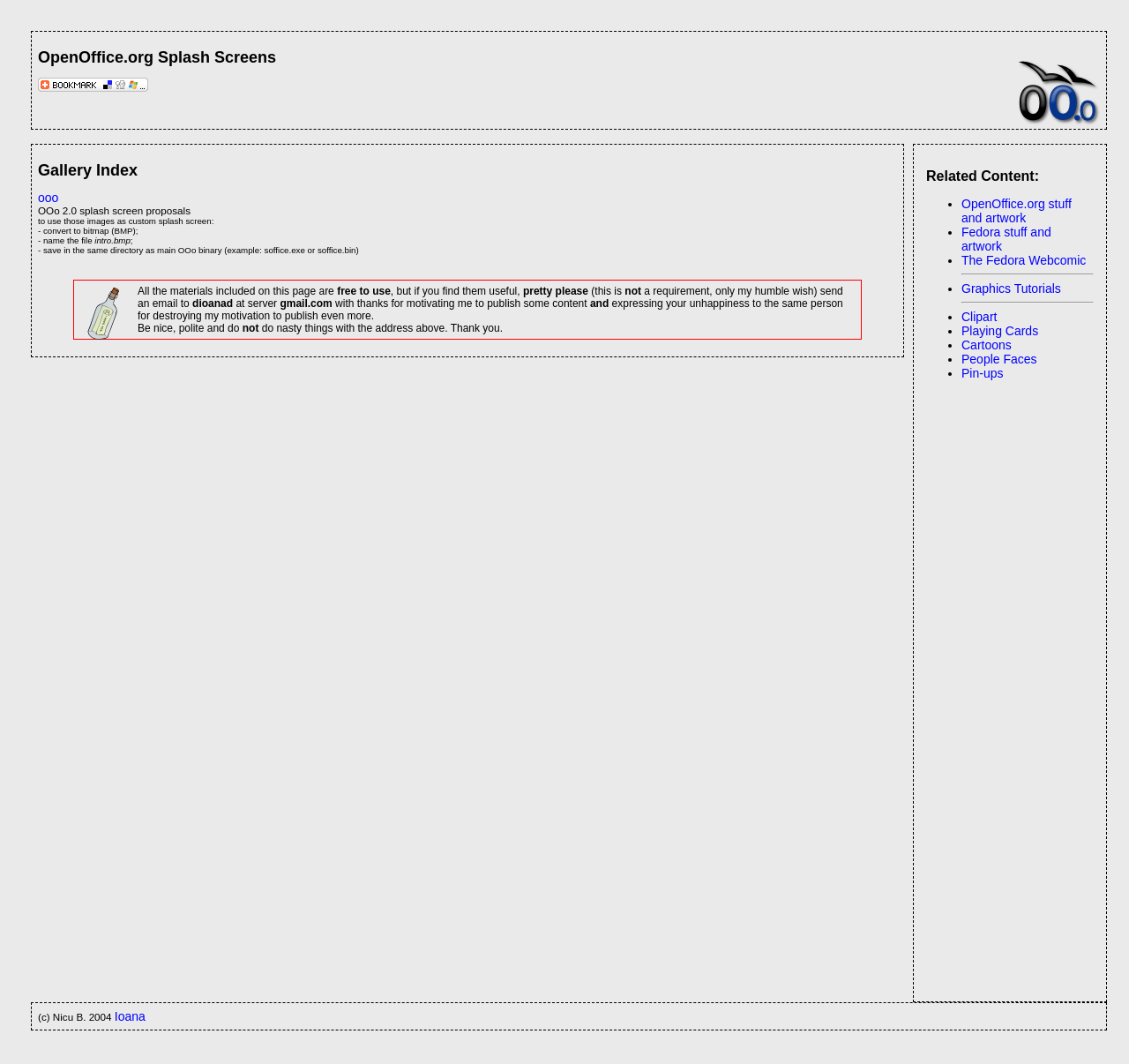Please identify the coordinates of the bounding box that should be clicked to fulfill this instruction: "Read the 'Gallery Index' heading".

[0.034, 0.152, 0.795, 0.169]